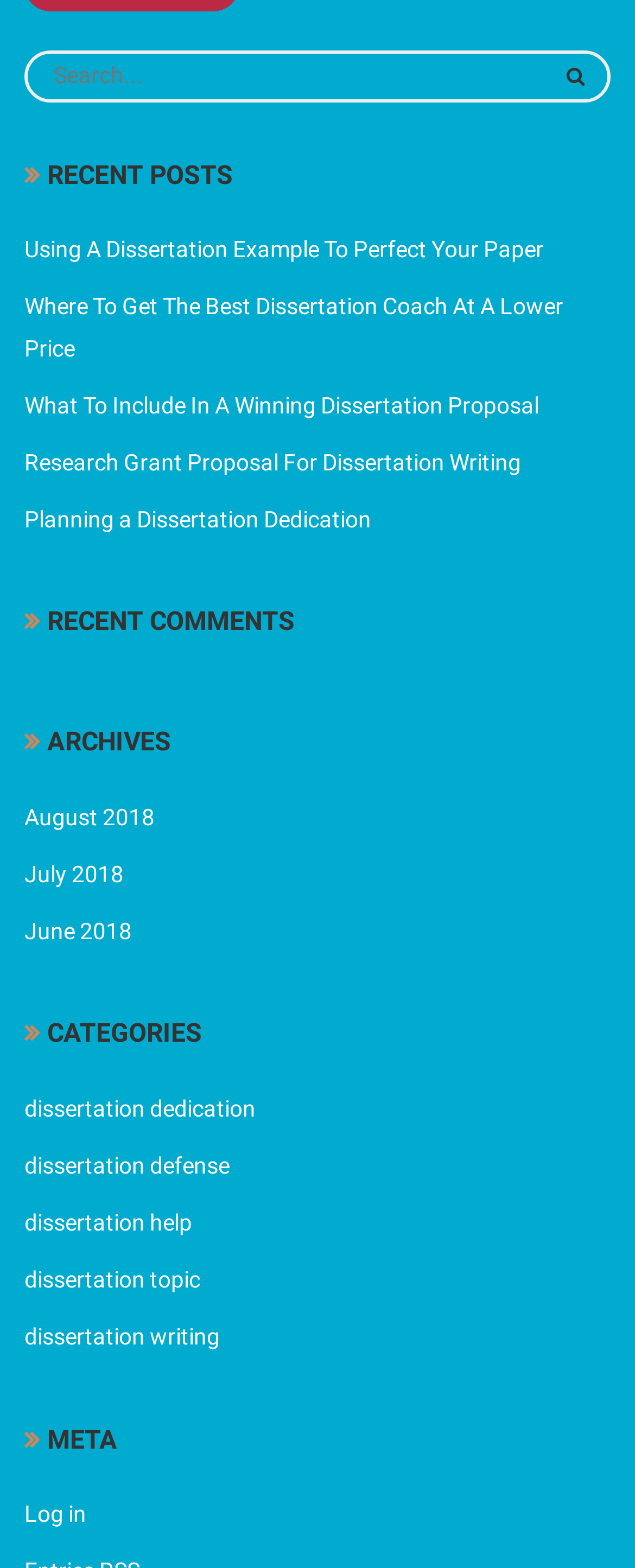What is the purpose of the textbox?
Look at the image and respond with a one-word or short phrase answer.

Search